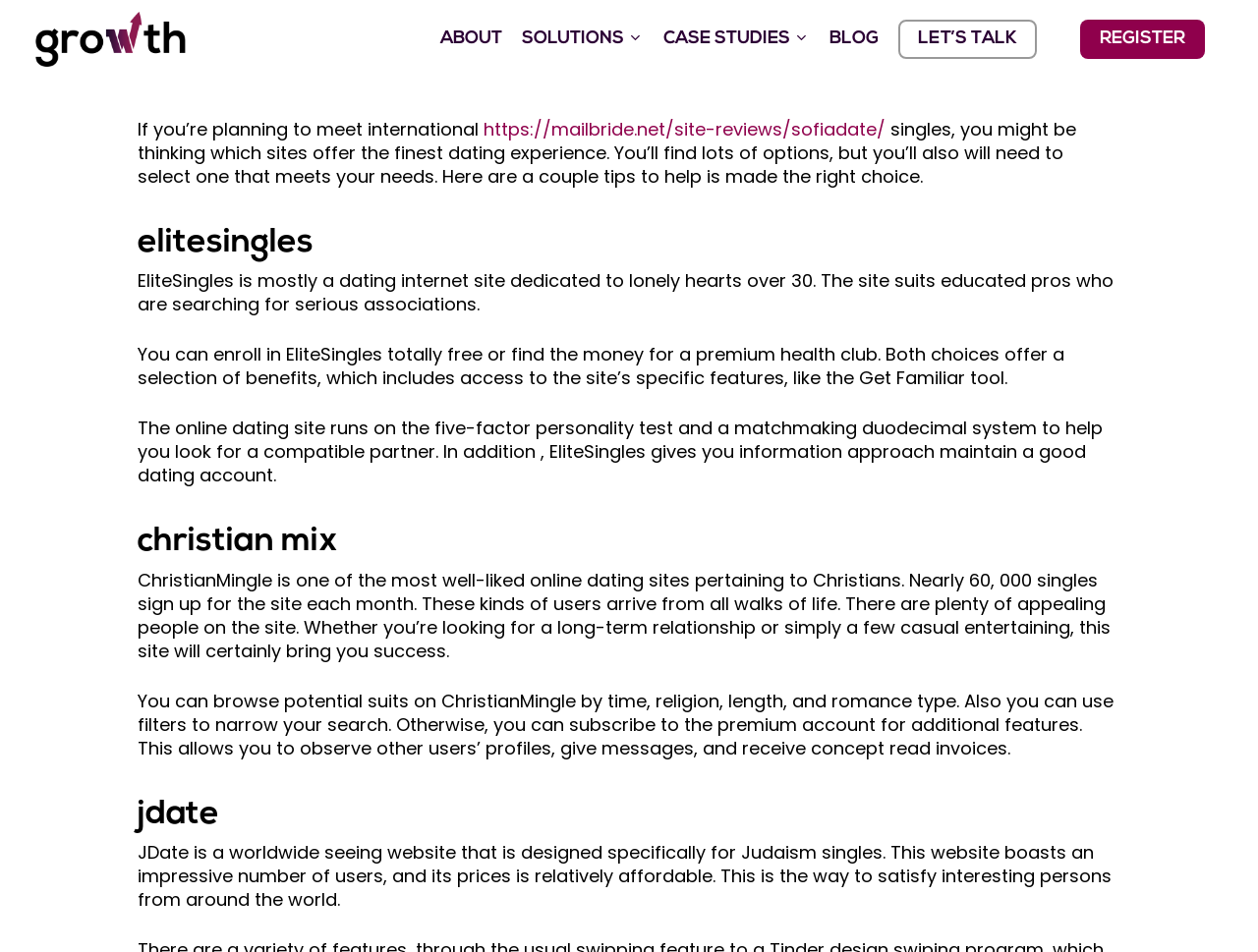Using the element description: "Let’s Talk", determine the bounding box coordinates. The coordinates should be in the format [left, top, right, bottom], with values between 0 and 1.

[0.714, 0.032, 0.824, 0.051]